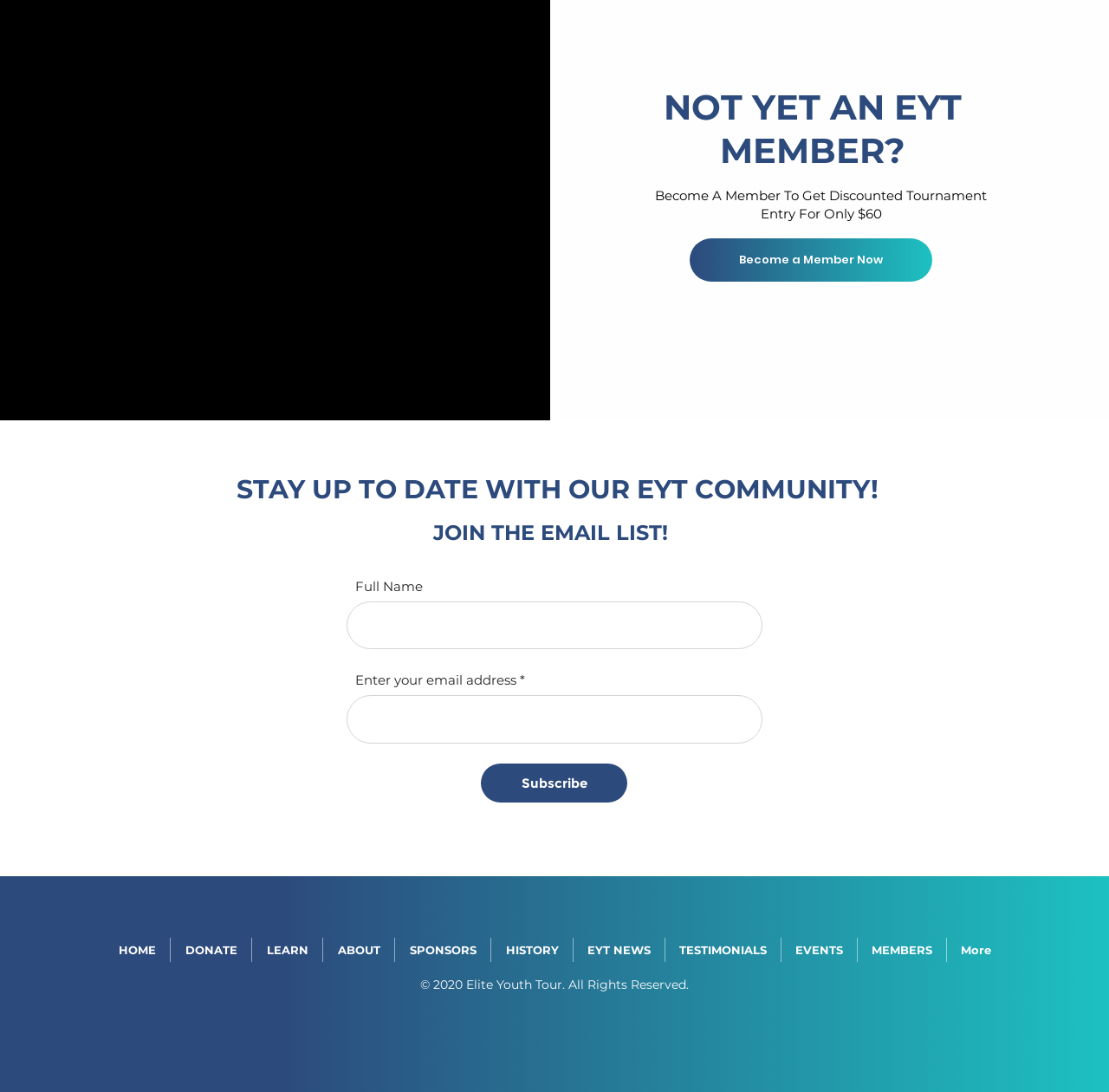Determine the bounding box coordinates of the region to click in order to accomplish the following instruction: "Go to the home page". Provide the coordinates as four float numbers between 0 and 1, specifically [left, top, right, bottom].

[0.094, 0.859, 0.153, 0.881]